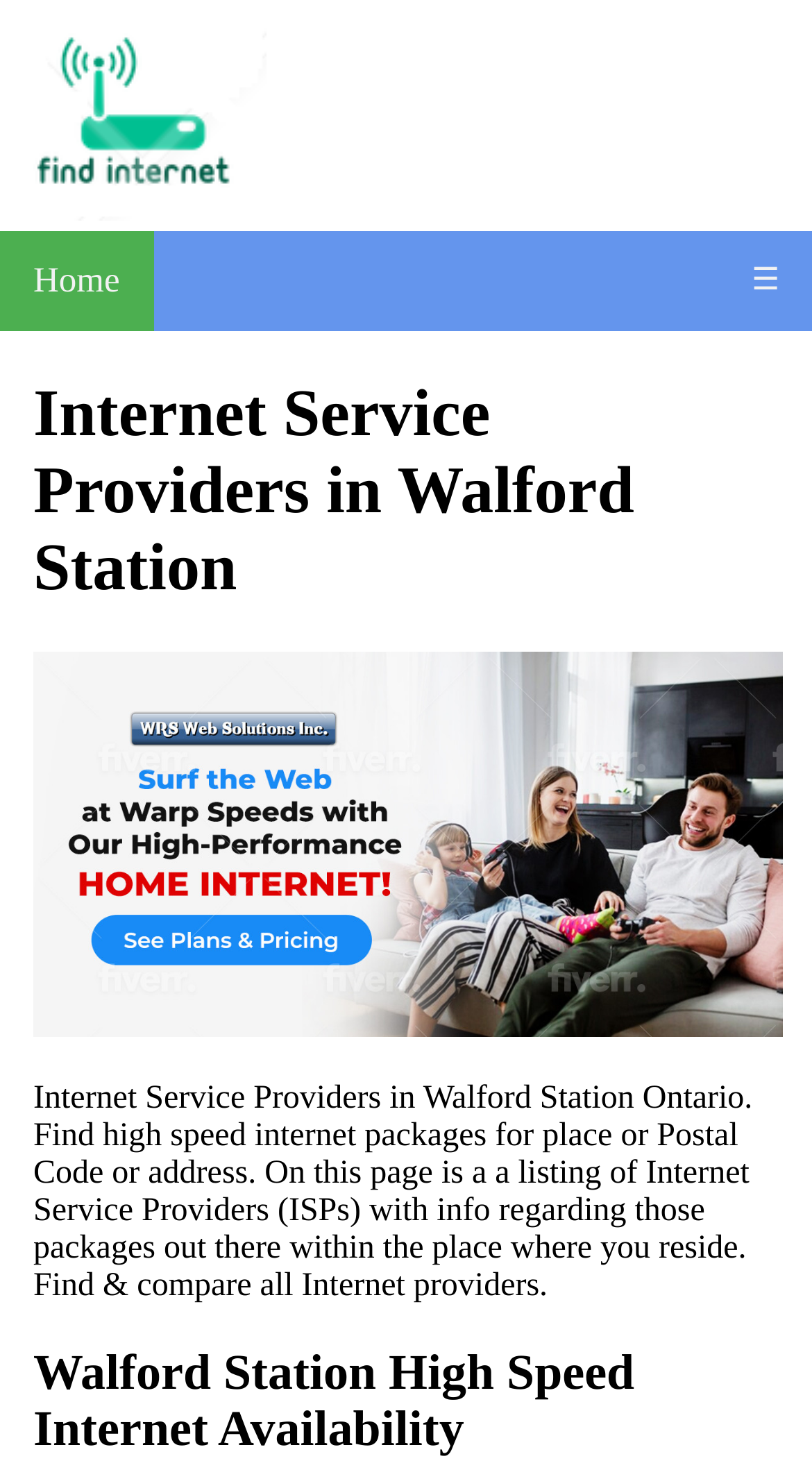Answer this question using a single word or a brief phrase:
What information is required to find internet packages?

Postal code or address